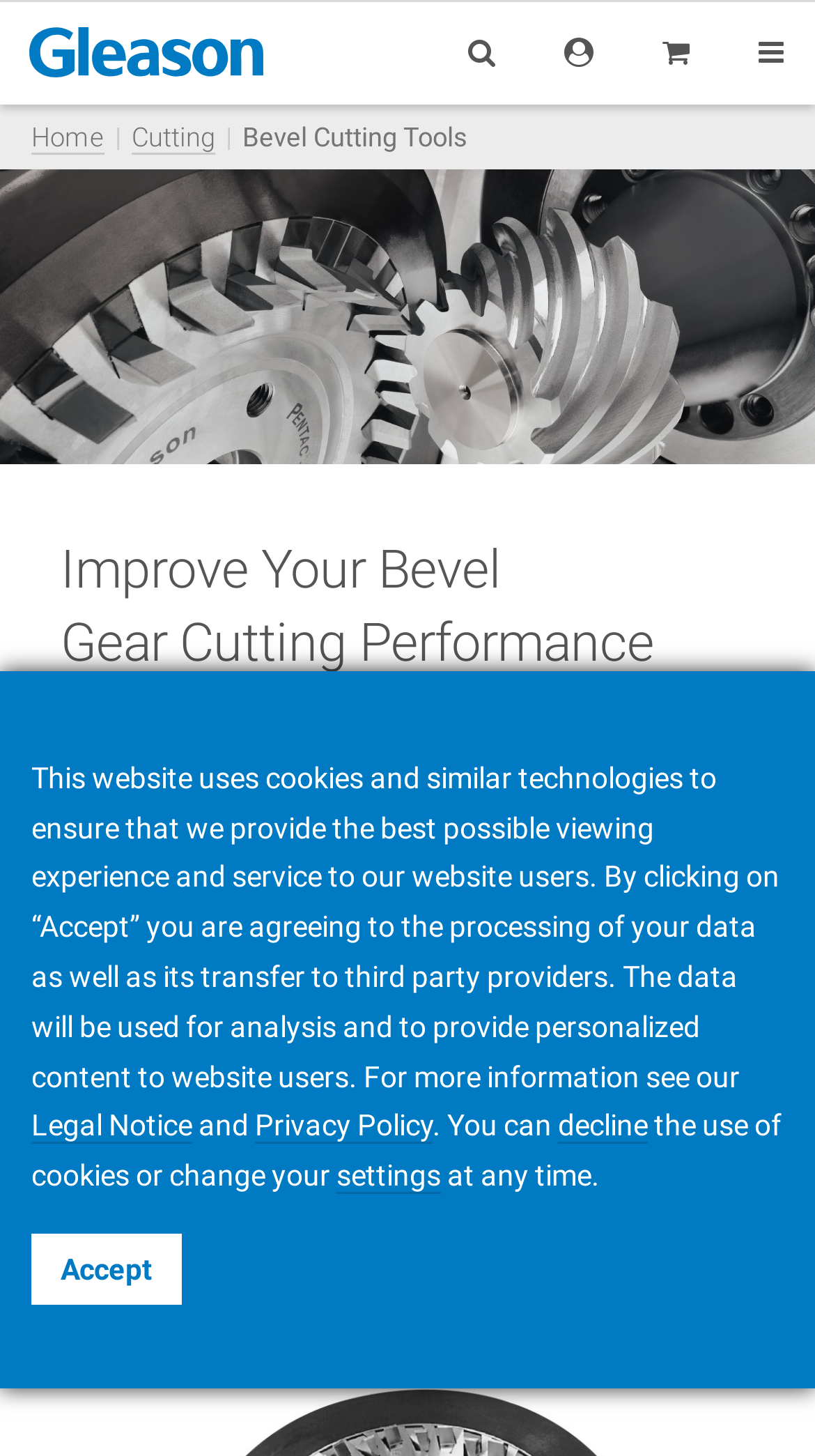Provide the bounding box coordinates of the section that needs to be clicked to accomplish the following instruction: "Go to Home."

[0.038, 0.083, 0.128, 0.105]